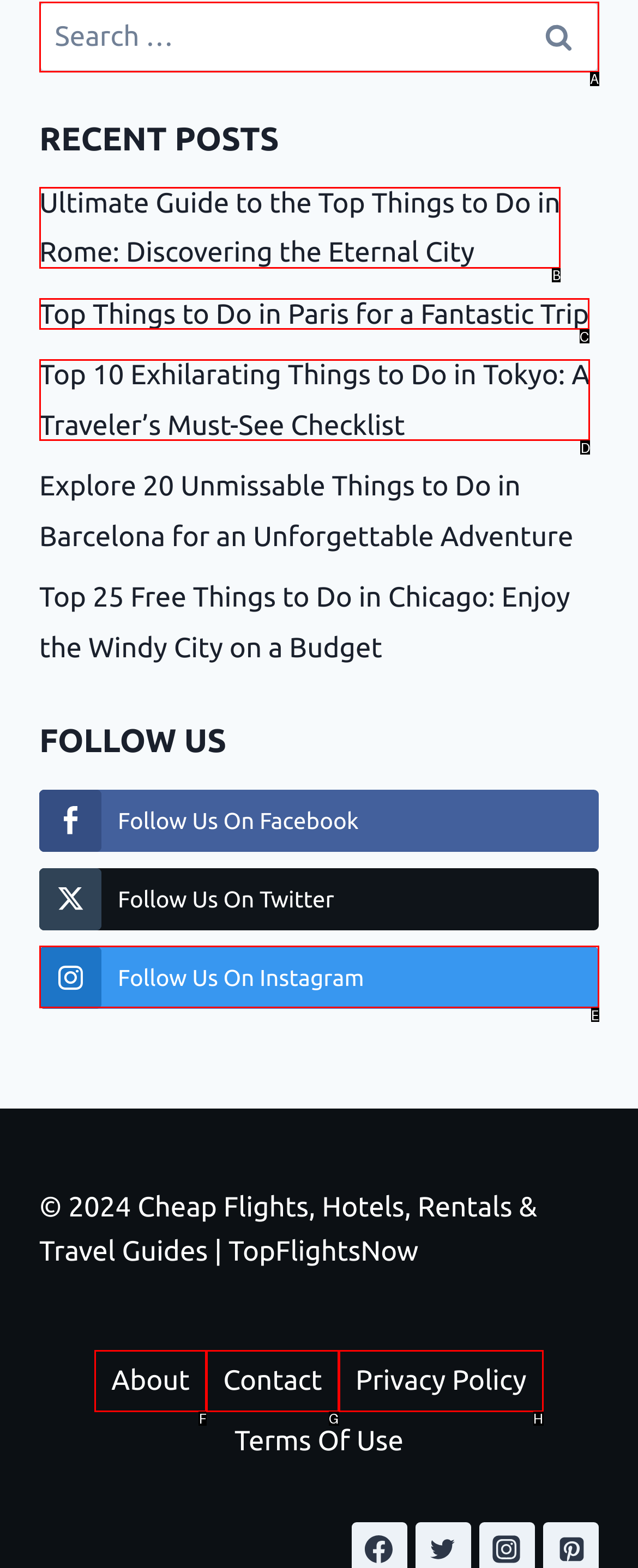Which UI element corresponds to this description: Privacy Policy
Reply with the letter of the correct option.

H